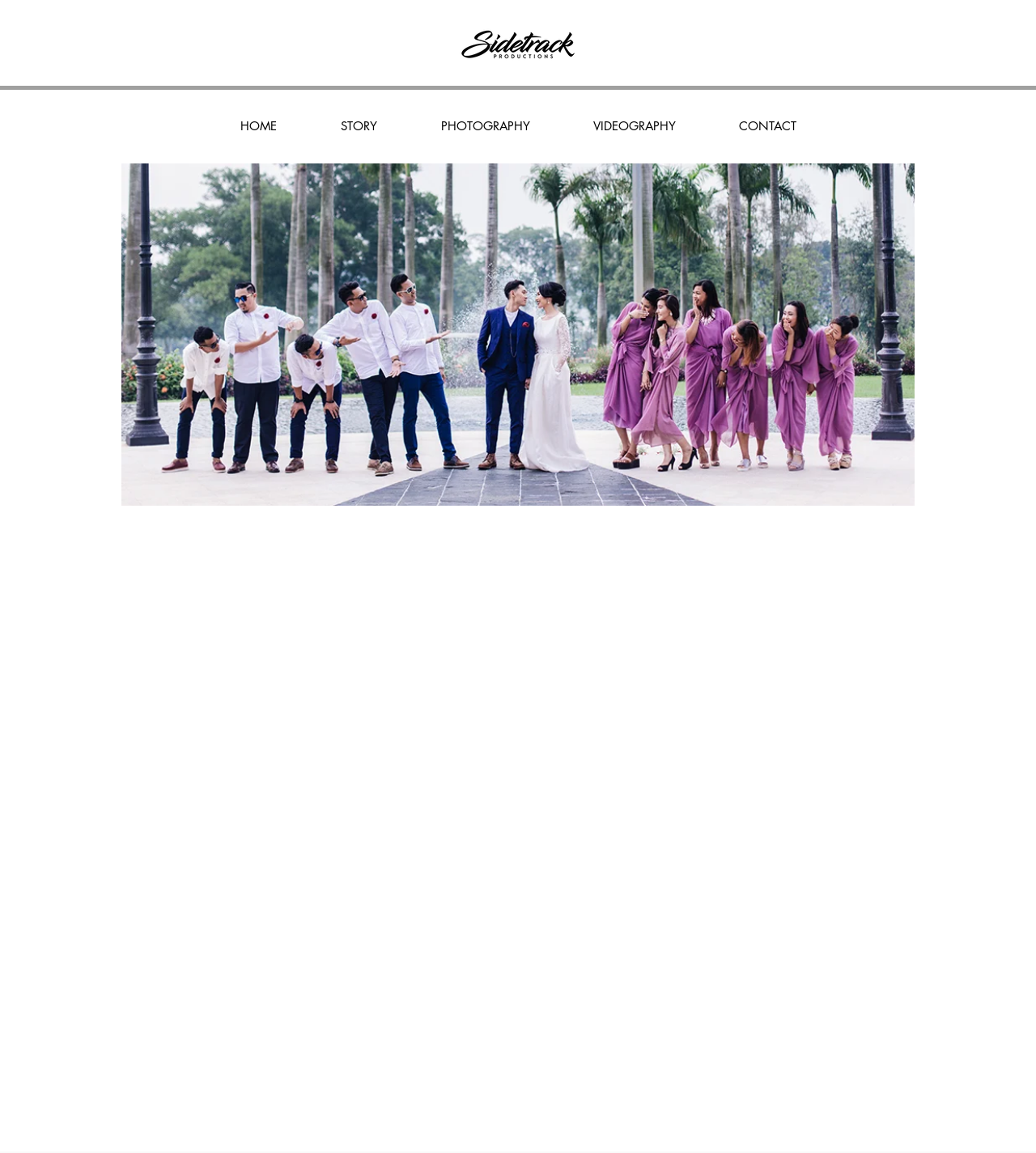Specify the bounding box coordinates of the area that needs to be clicked to achieve the following instruction: "Check availability".

[0.541, 0.097, 0.682, 0.122]